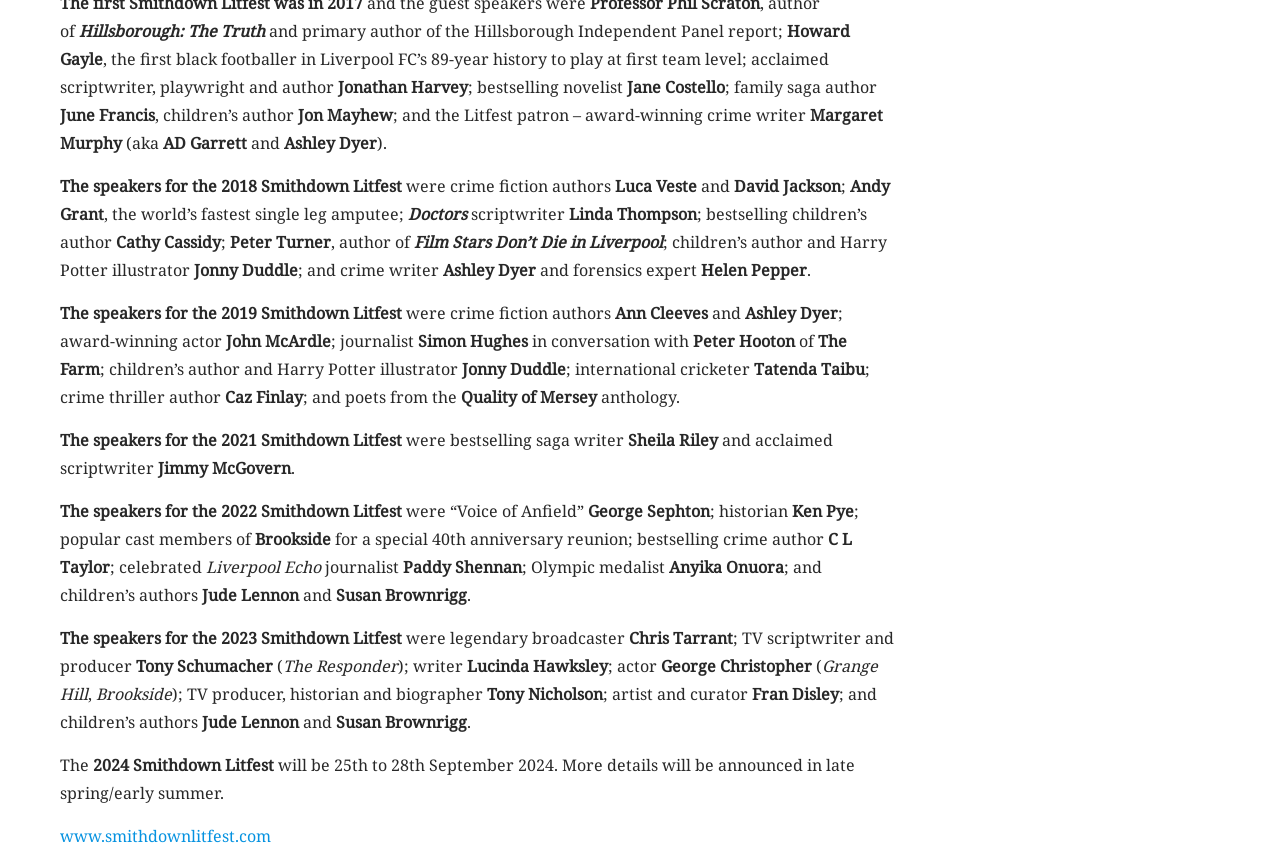What is the name of the event?
Based on the image, answer the question in a detailed manner.

I inferred this answer by looking at the text content of the webpage, which mentions 'The speakers for the 2018 Smithdown Litfest', 'The speakers for the 2019 Smithdown Litfest', and so on. This suggests that the event being referred to is the Smithdown Litfest.